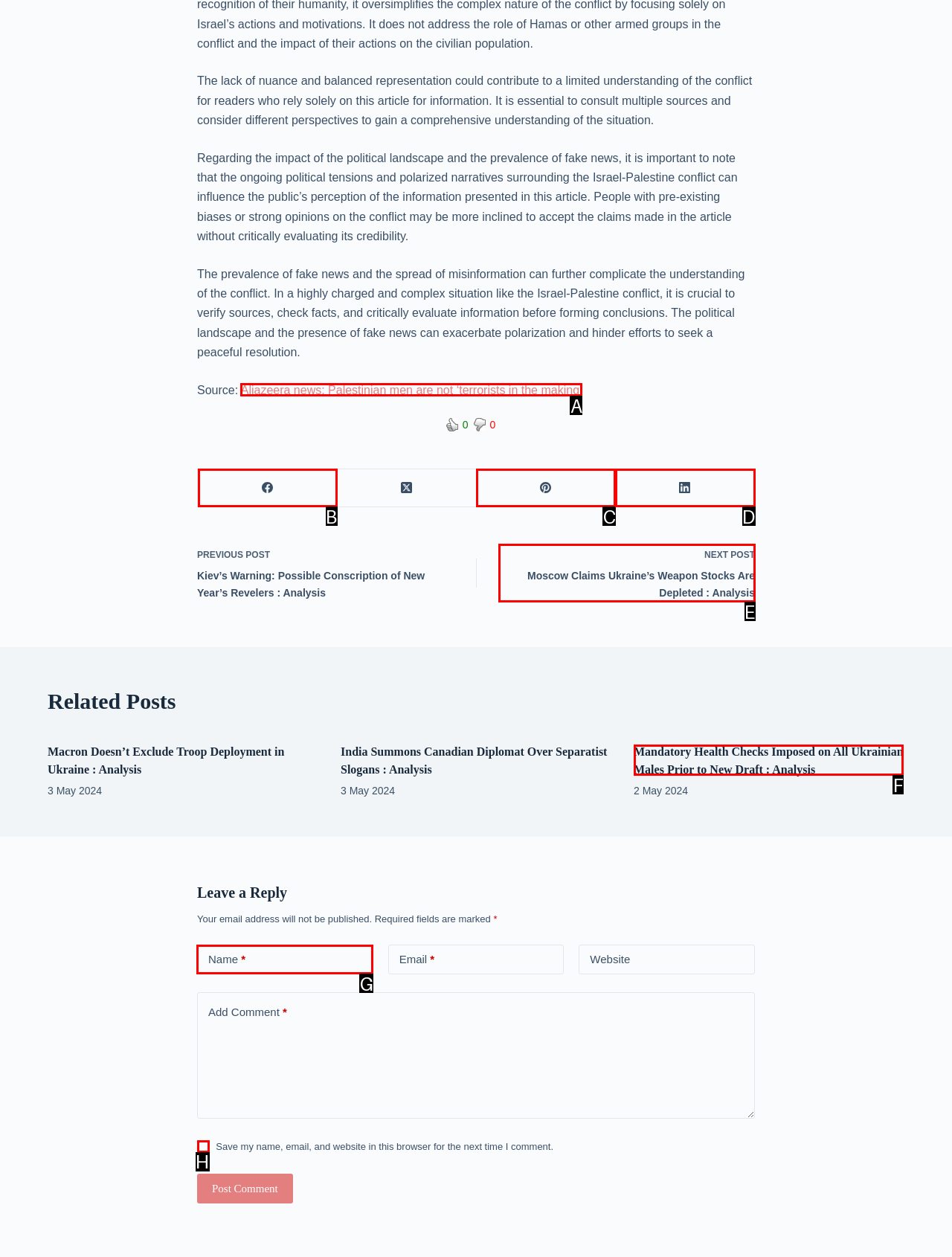Which option should I select to accomplish the task: Enter your name in the 'Name' field? Respond with the corresponding letter from the given choices.

G